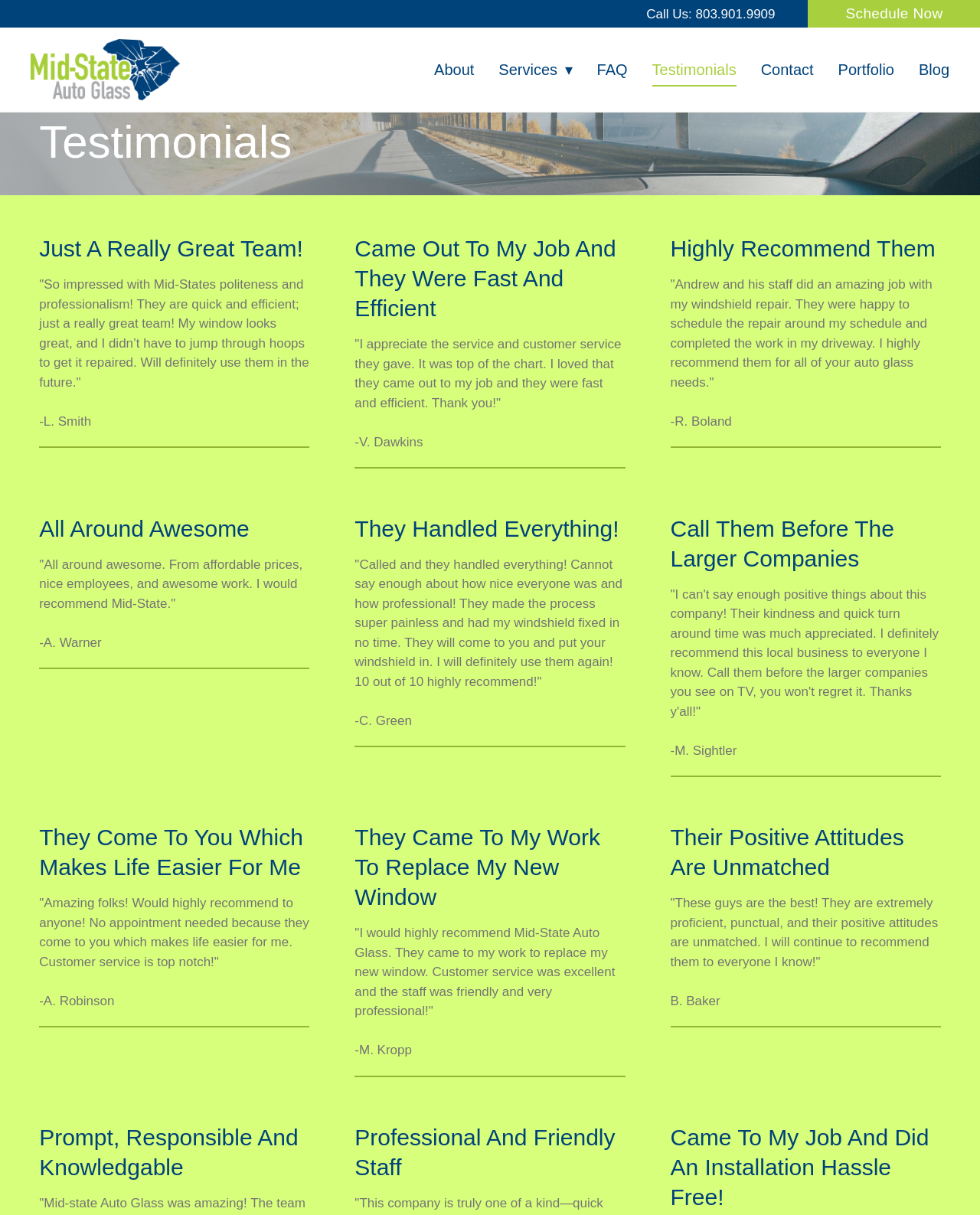Can you provide the bounding box coordinates for the element that should be clicked to implement the instruction: "Visit the Blog"?

[0.937, 0.045, 0.969, 0.07]